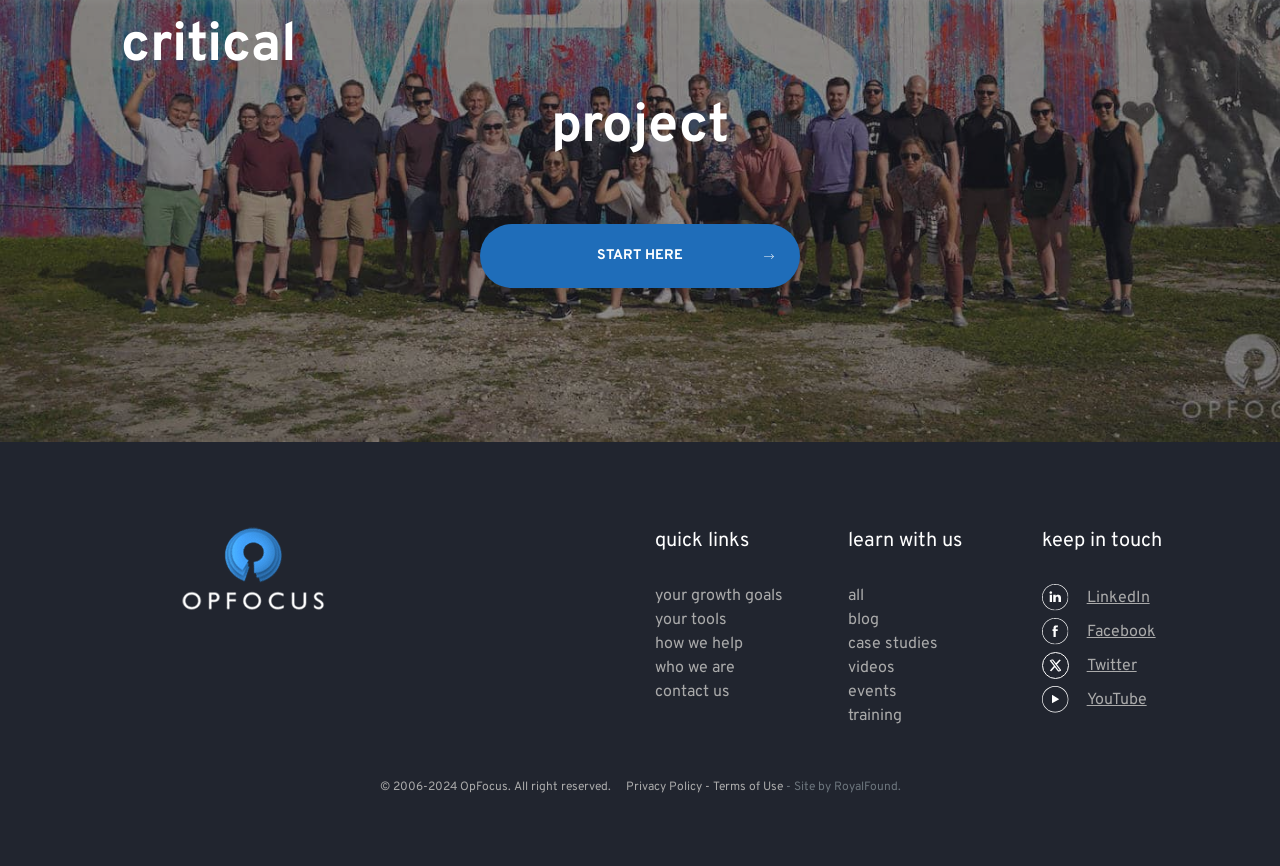What is the name of the organization?
Analyze the screenshot and provide a detailed answer to the question.

The name of the organization can be found in the top-left corner of the webpage, where it says 'START HERE' and has an image with the text 'OpFocus'.